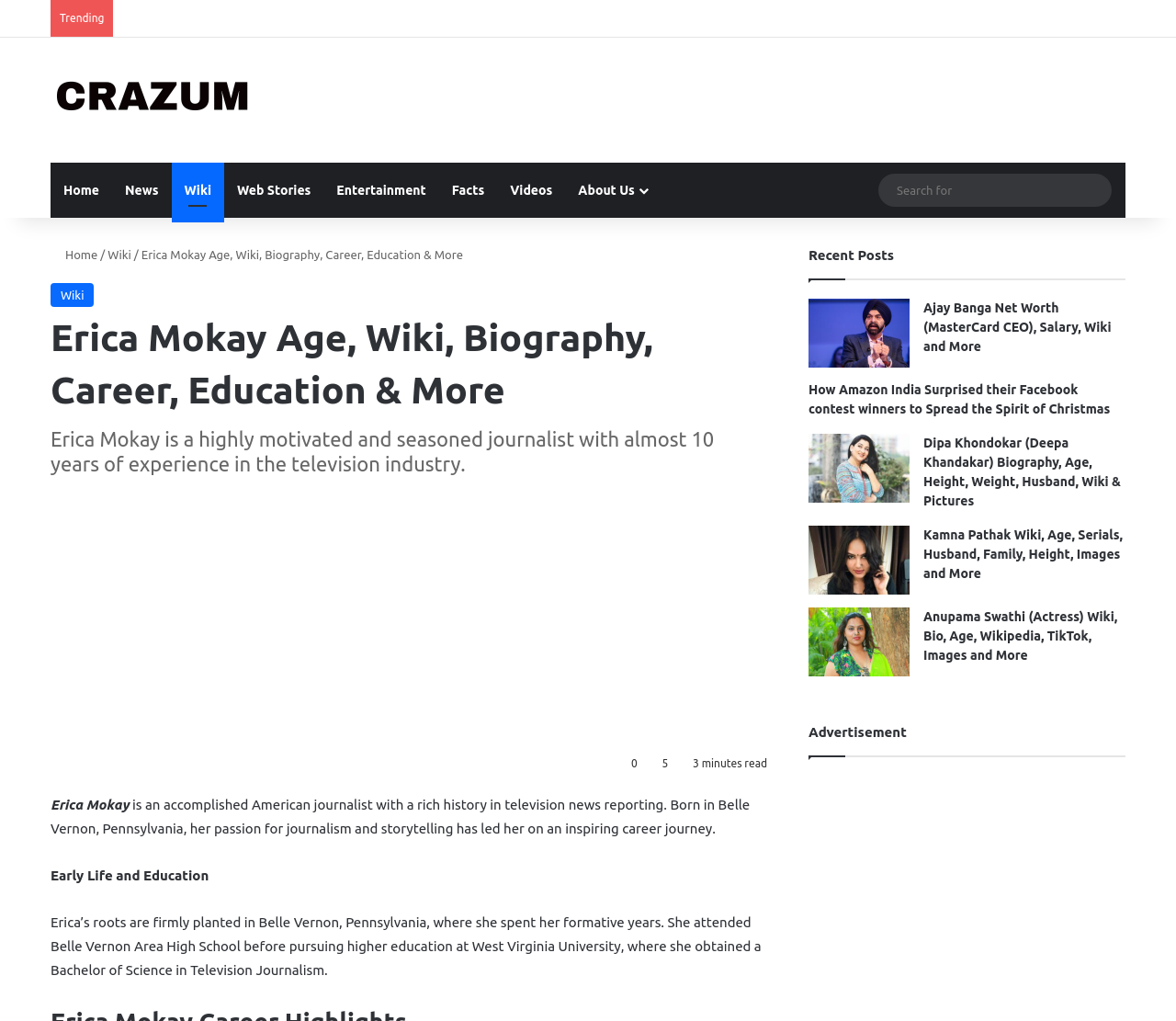Specify the bounding box coordinates of the area to click in order to follow the given instruction: "Search for something."

[0.747, 0.176, 0.945, 0.197]